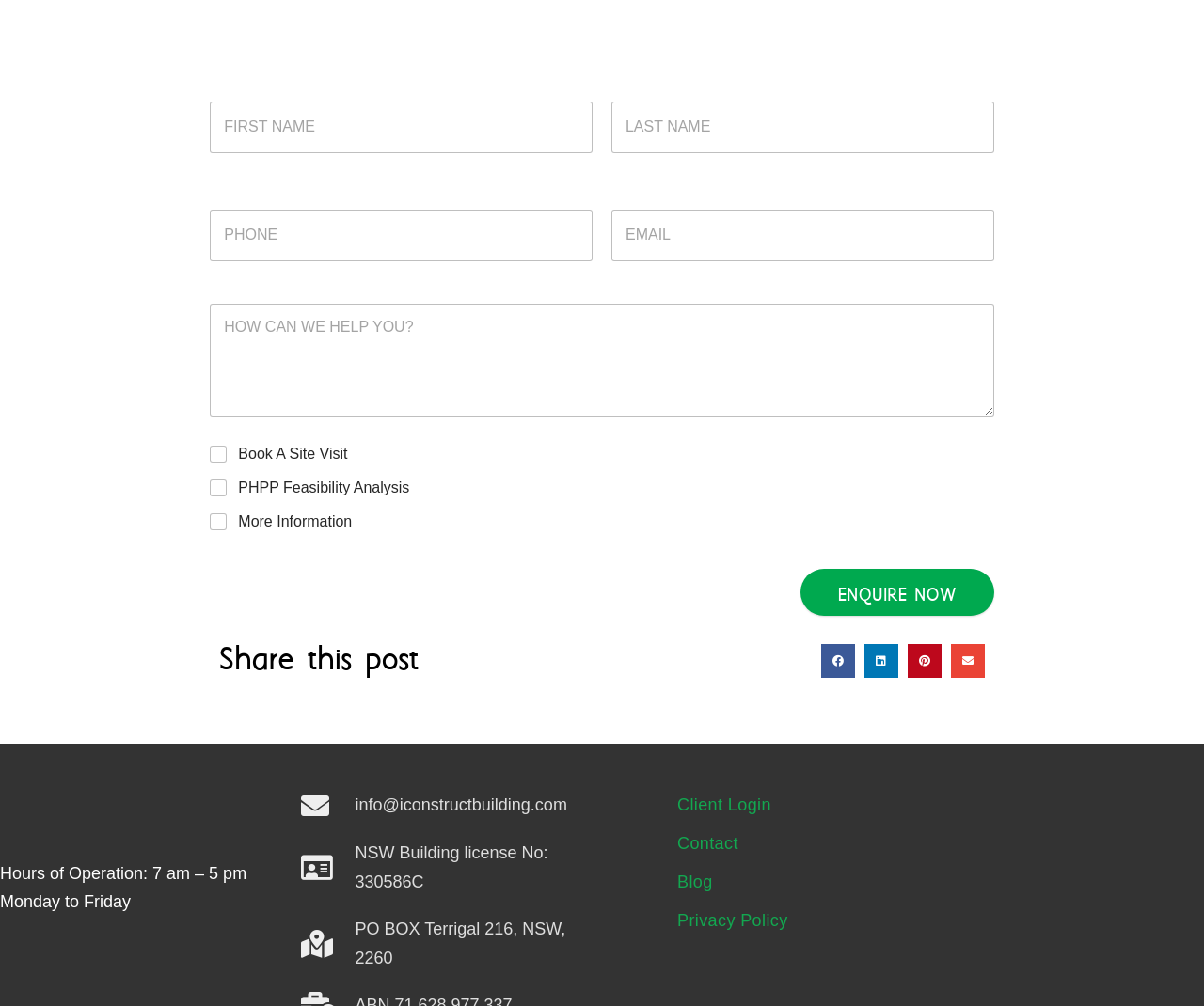Please examine the image and answer the question with a detailed explanation:
What is the purpose of the 'ENQUIRE NOW' button?

Based on the context of the webpage, the 'ENQUIRE NOW' button is likely used to submit the enquiry form, which includes fields for 'First Name', 'Last Name', 'Phone', 'Email', and 'Message', as well as options for 'Enquiry about'.